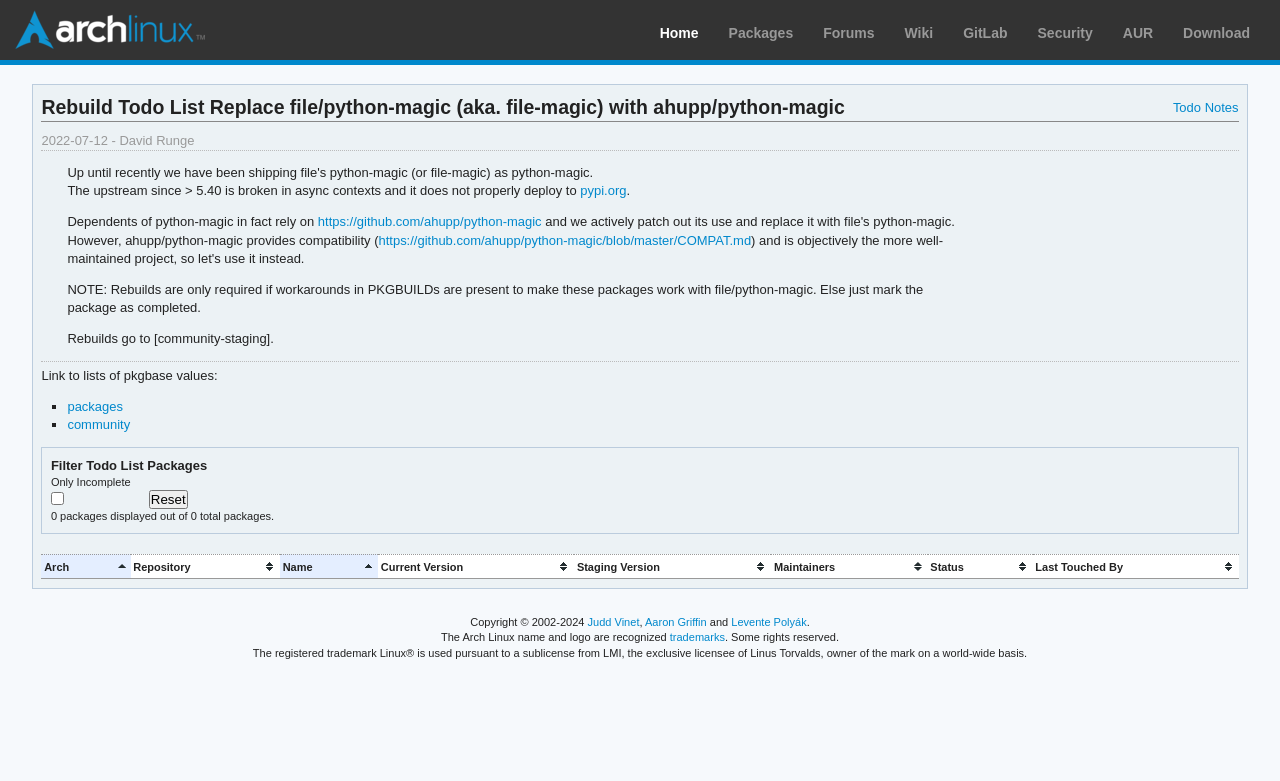What is the purpose of the 'Filter Todo List Packages' section?
Please look at the screenshot and answer using one word or phrase.

To filter packages